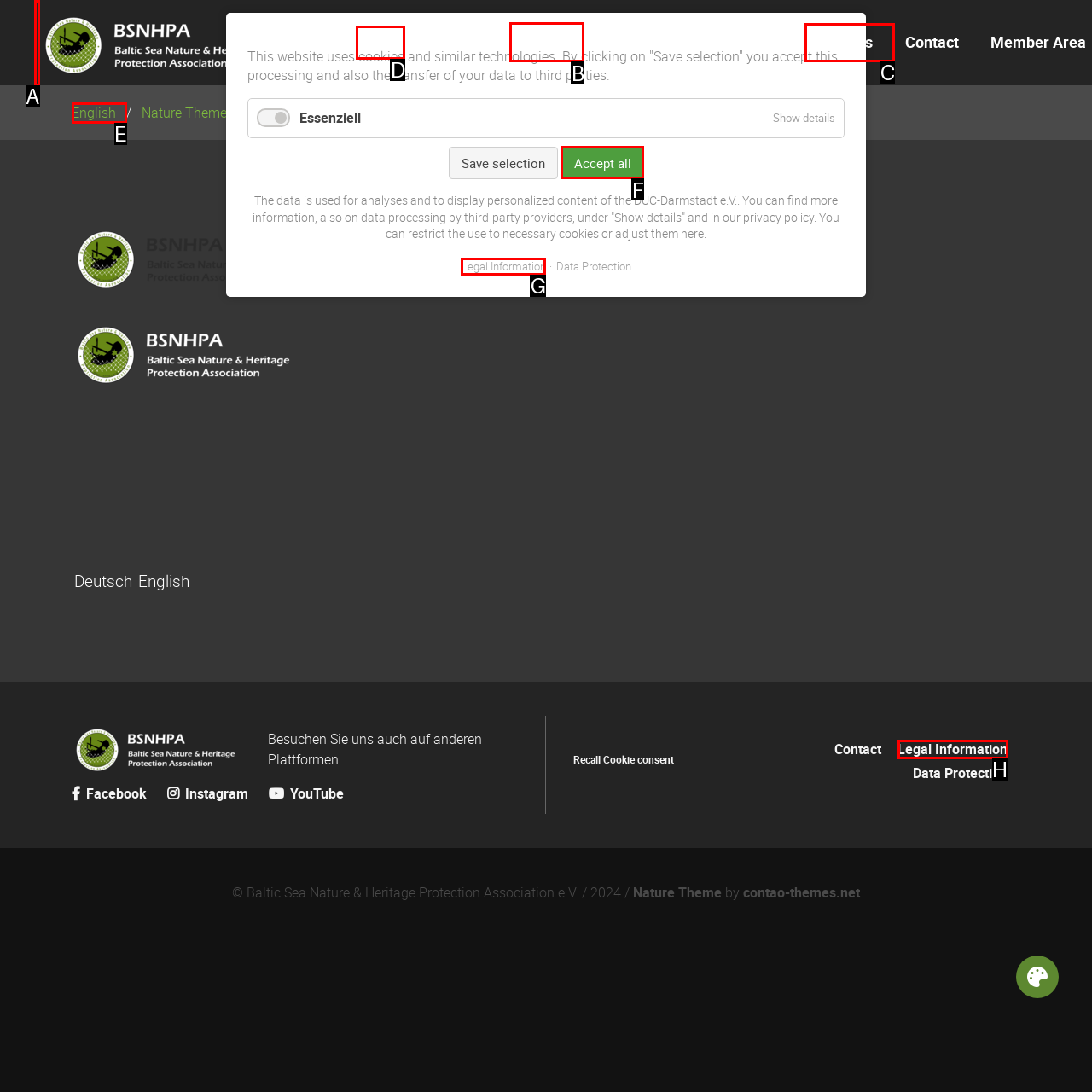Determine which HTML element should be clicked for this task: Go to home page
Provide the option's letter from the available choices.

B